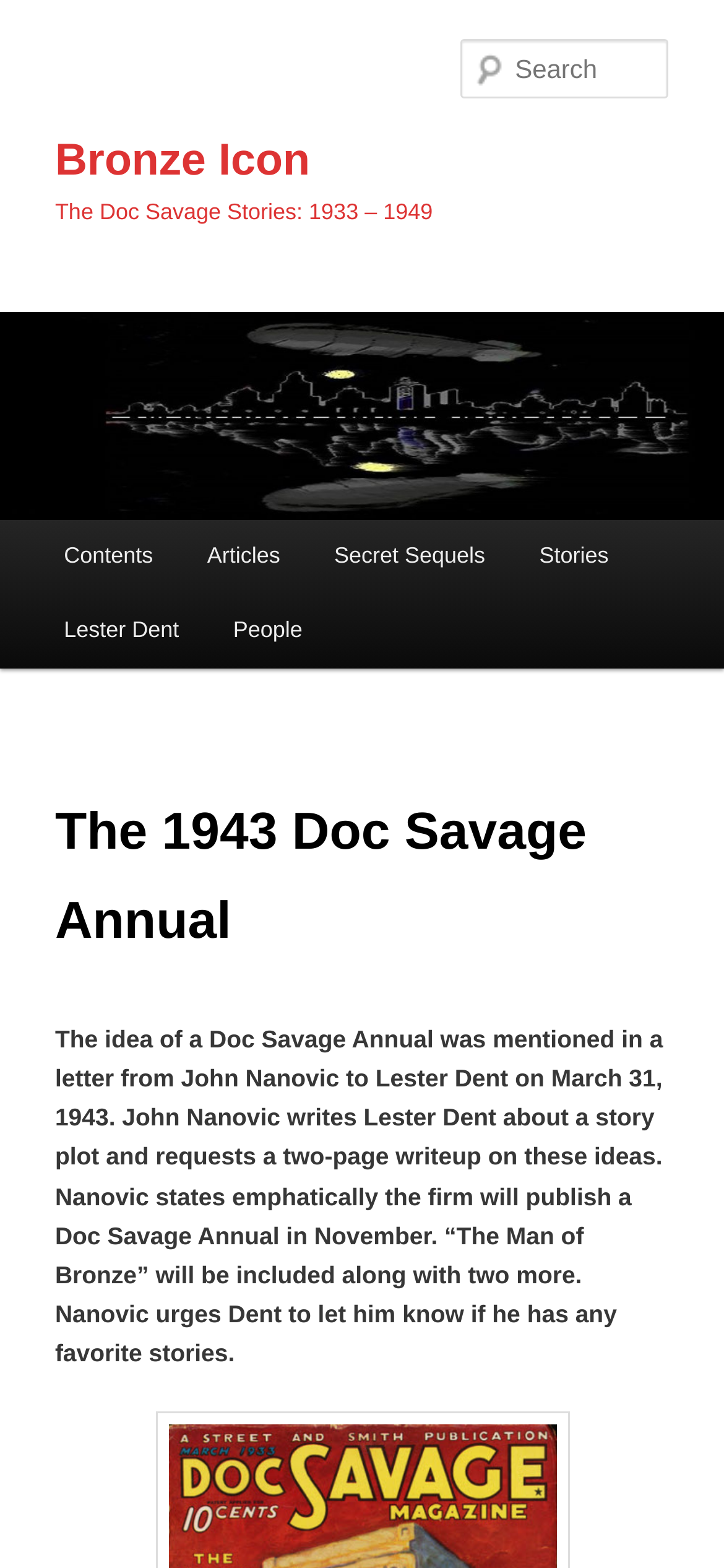Highlight the bounding box coordinates of the element you need to click to perform the following instruction: "View the 'Stories' section."

[0.707, 0.332, 0.878, 0.379]